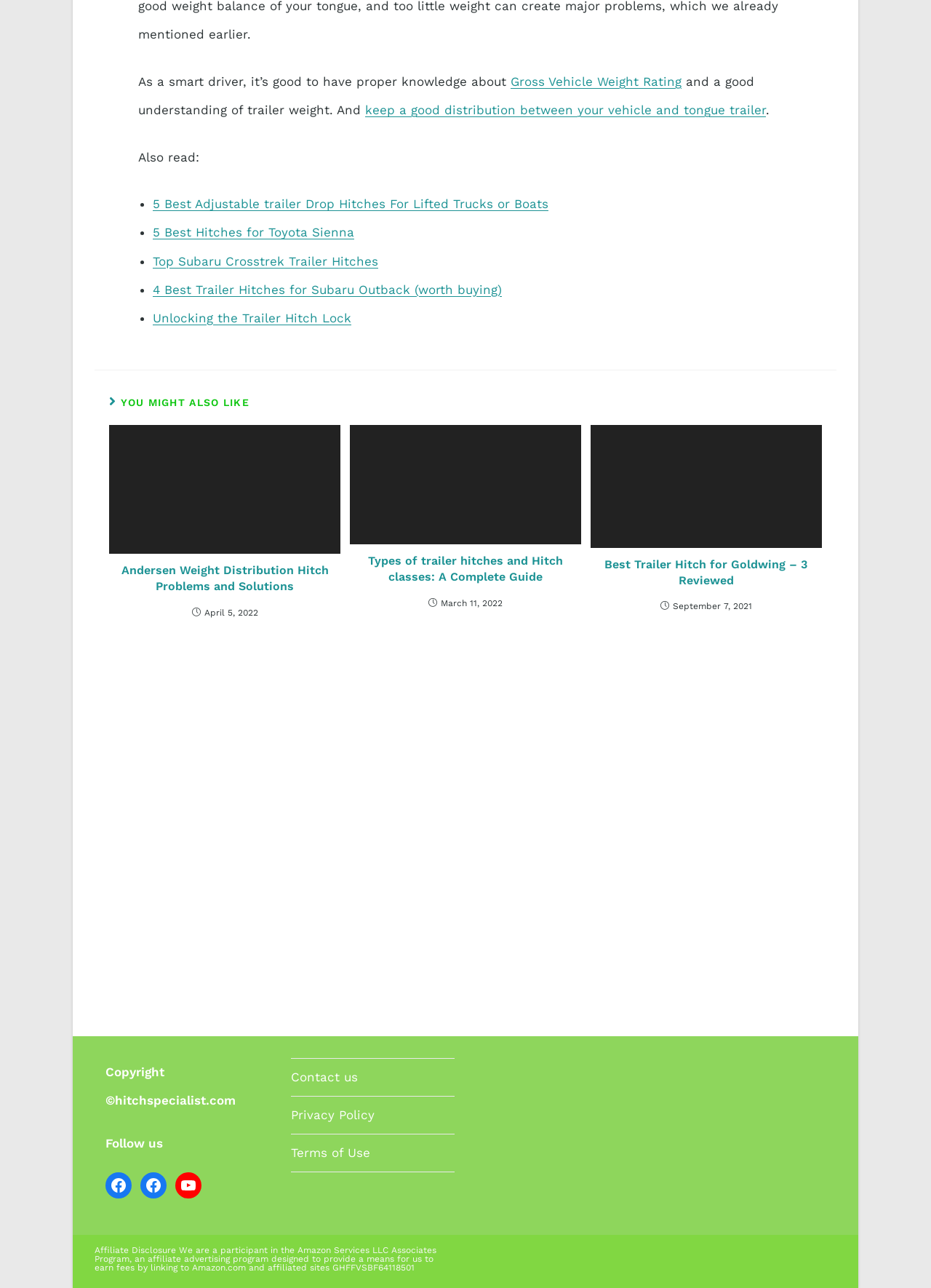Determine the bounding box coordinates for the clickable element to execute this instruction: "Read more about Best Trailer Hitch for Goldwing – 3 Reviewed". Provide the coordinates as four float numbers between 0 and 1, i.e., [left, top, right, bottom].

[0.634, 0.33, 0.883, 0.425]